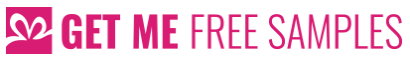Is there a graphic accompanying the text?
Please provide a single word or phrase based on the screenshot.

Yes